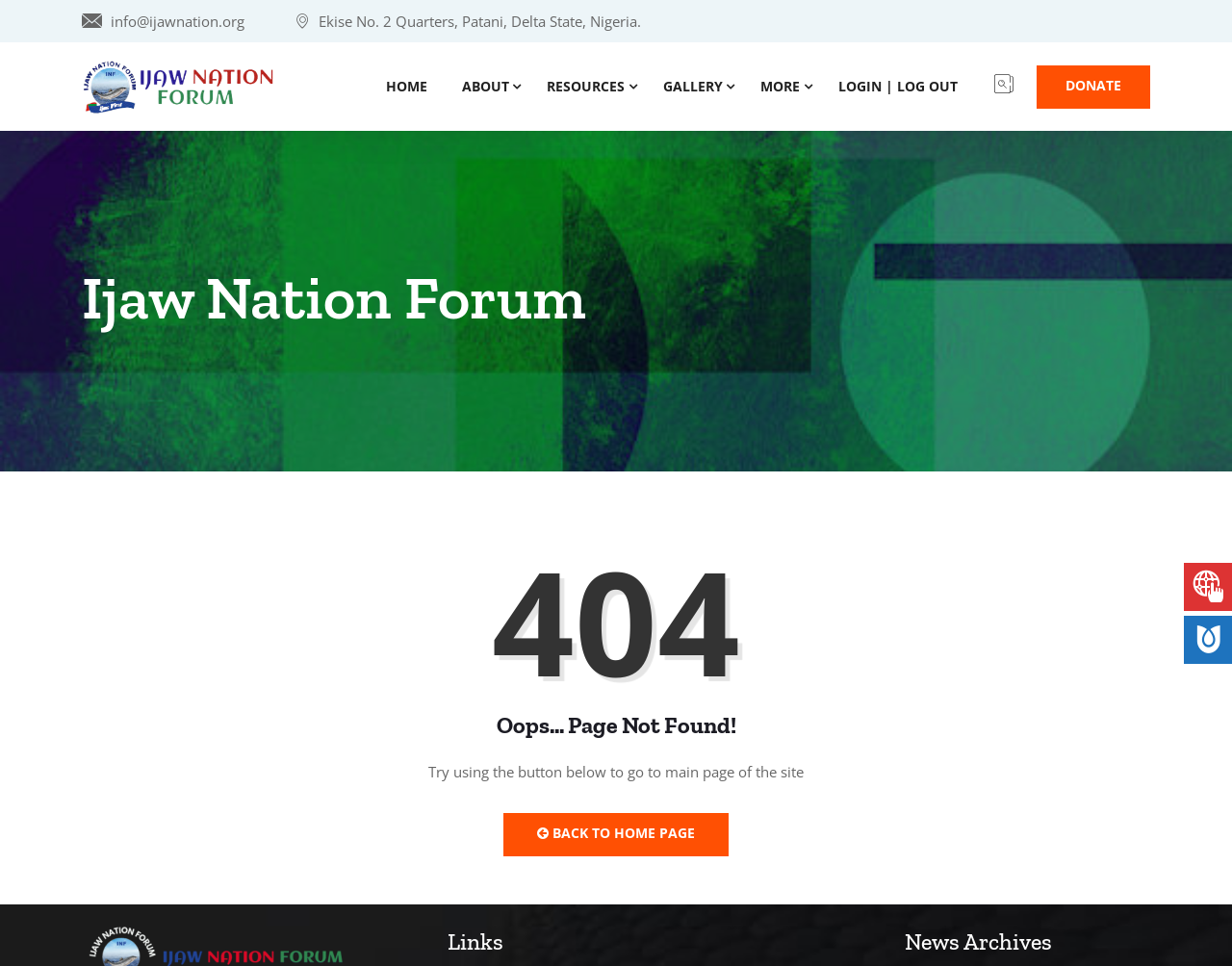Please identify the bounding box coordinates of the region to click in order to complete the given instruction: "Contact the supplier". The coordinates should be four float numbers between 0 and 1, i.e., [left, top, right, bottom].

None